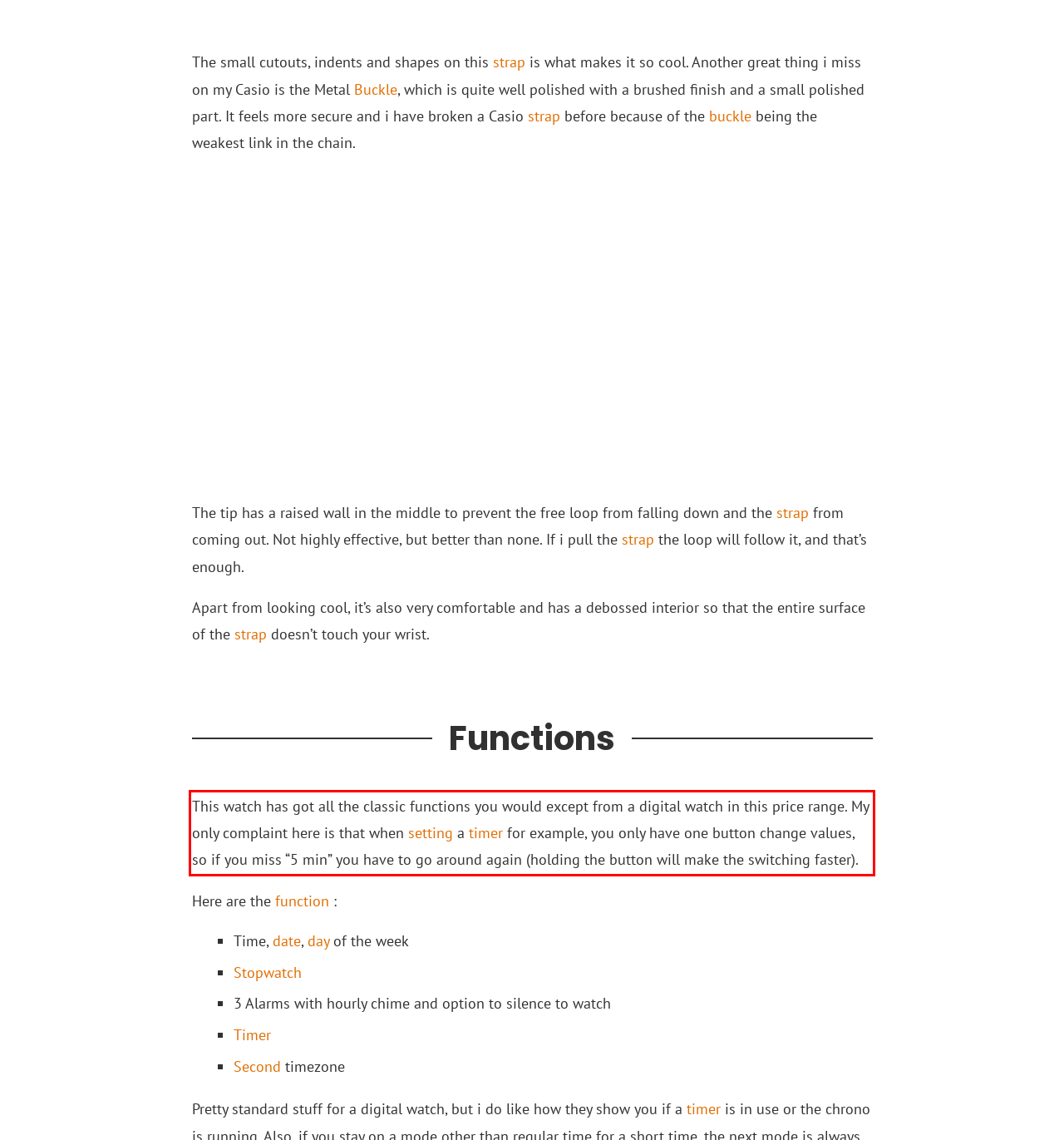Examine the webpage screenshot and use OCR to obtain the text inside the red bounding box.

This watch has got all the classic functions you would except from a digital watch in this price range. My only complaint here is that when setting a timer for example, you only have one button change values, so if you miss “5 min” you have to go around again (holding the button will make the switching faster).